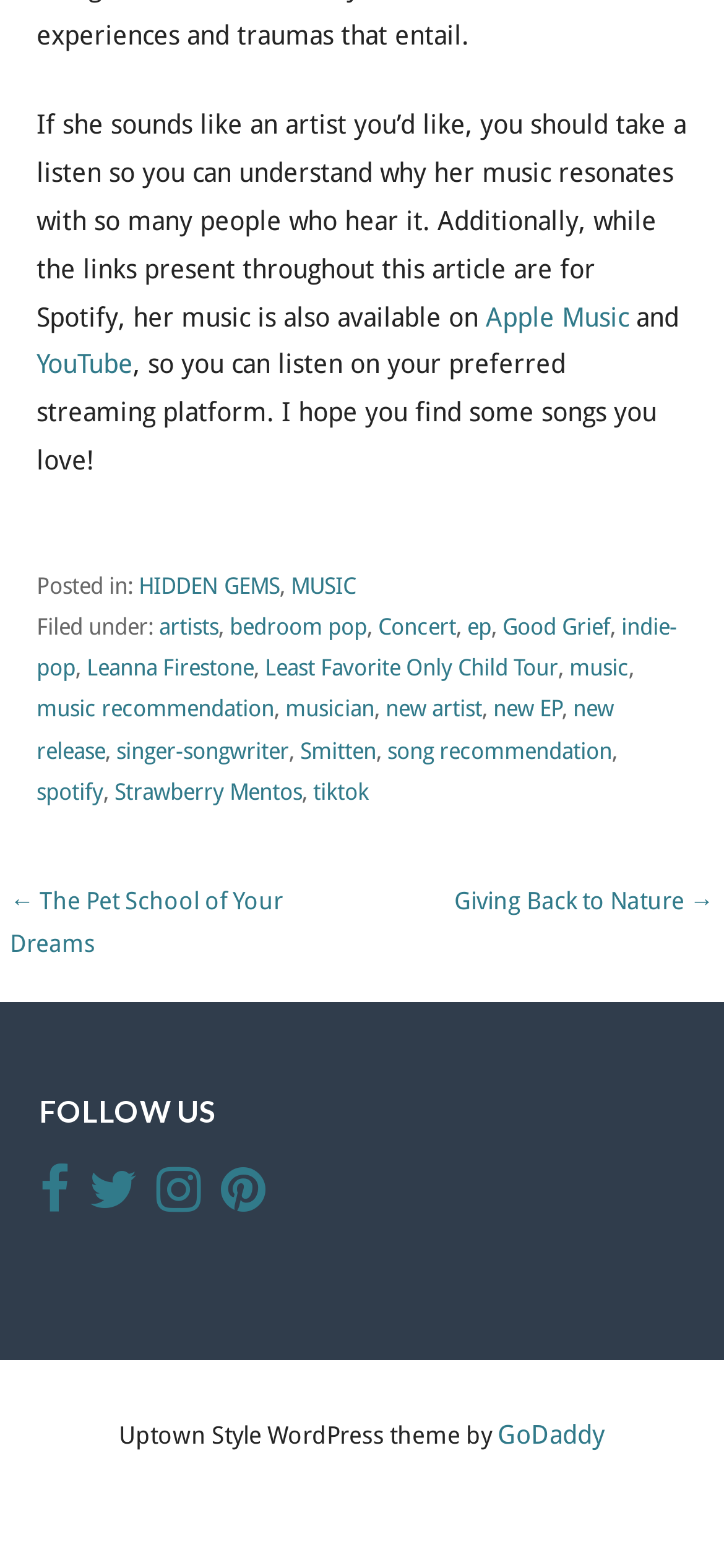Locate the bounding box coordinates of the element that should be clicked to execute the following instruction: "Click on the 'Apple Music' link".

[0.671, 0.192, 0.869, 0.211]